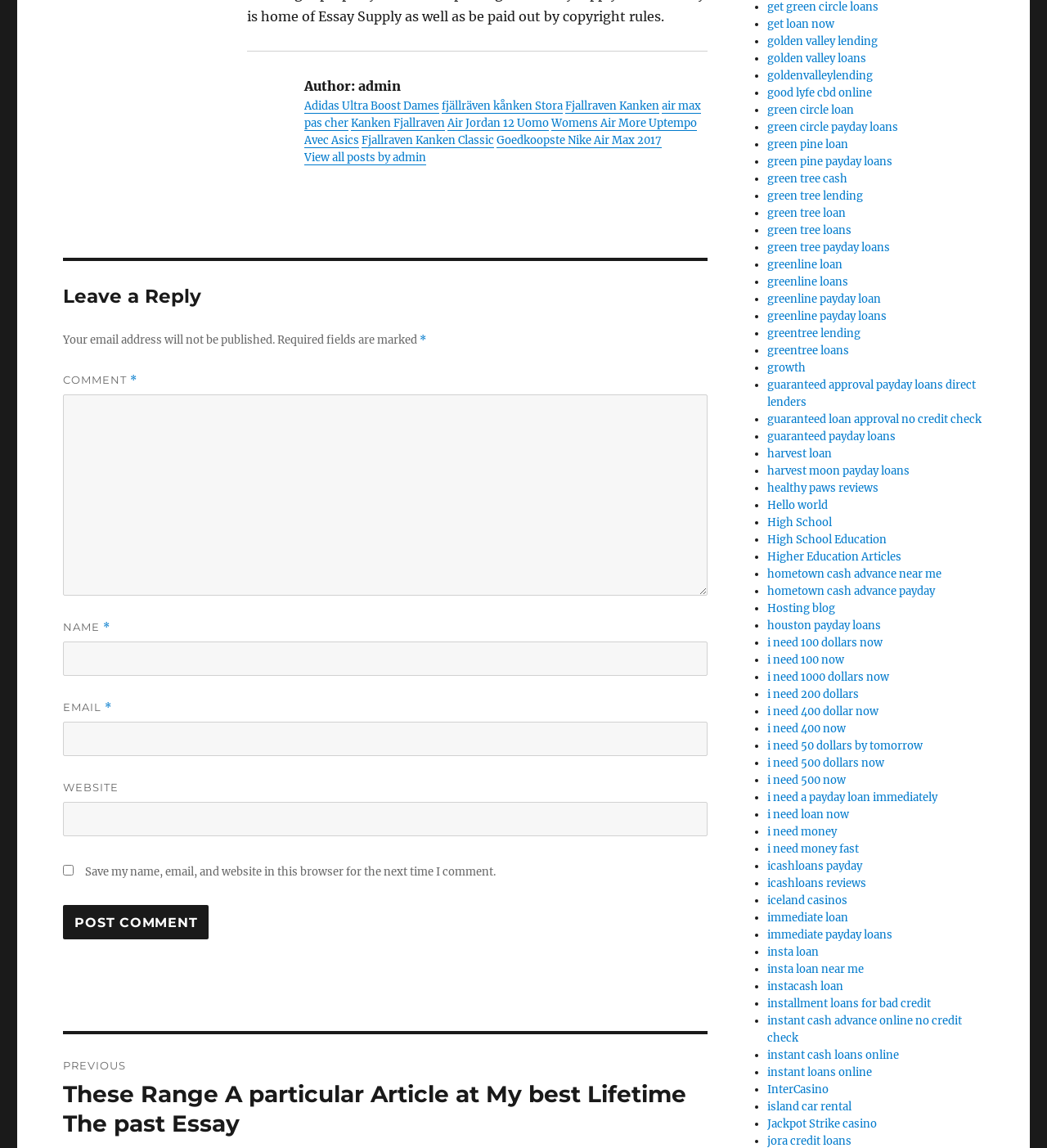Please find the bounding box coordinates of the clickable region needed to complete the following instruction: "Click on the 'get green circle loans' link". The bounding box coordinates must consist of four float numbers between 0 and 1, i.e., [left, top, right, bottom].

[0.733, 0.0, 0.839, 0.012]